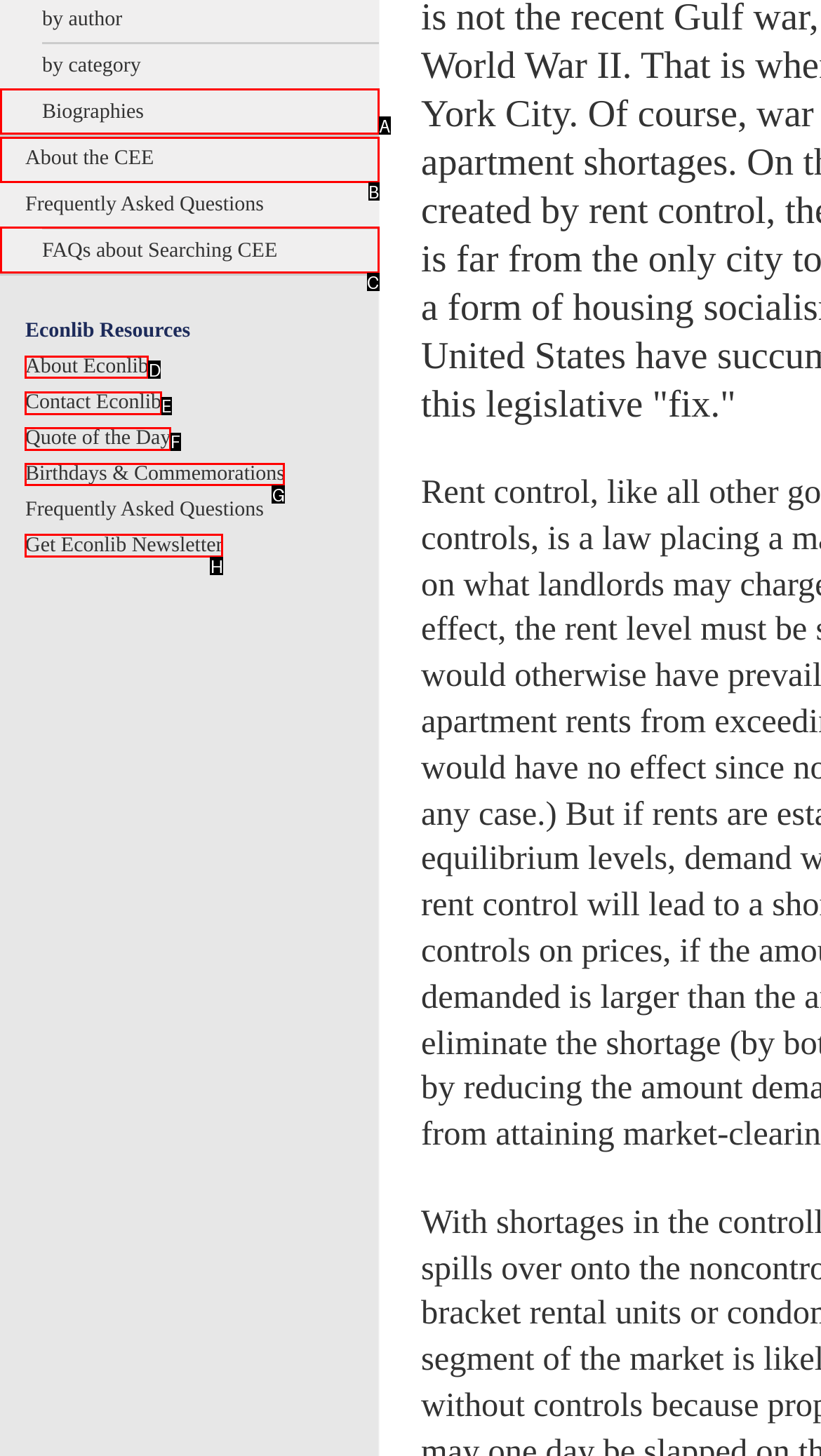Please select the letter of the HTML element that fits the description: Biographies. Answer with the option's letter directly.

A